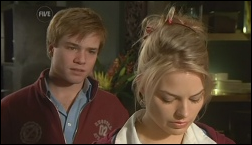What is the atmosphere in the background?
Answer the question based on the image using a single word or a brief phrase.

warm